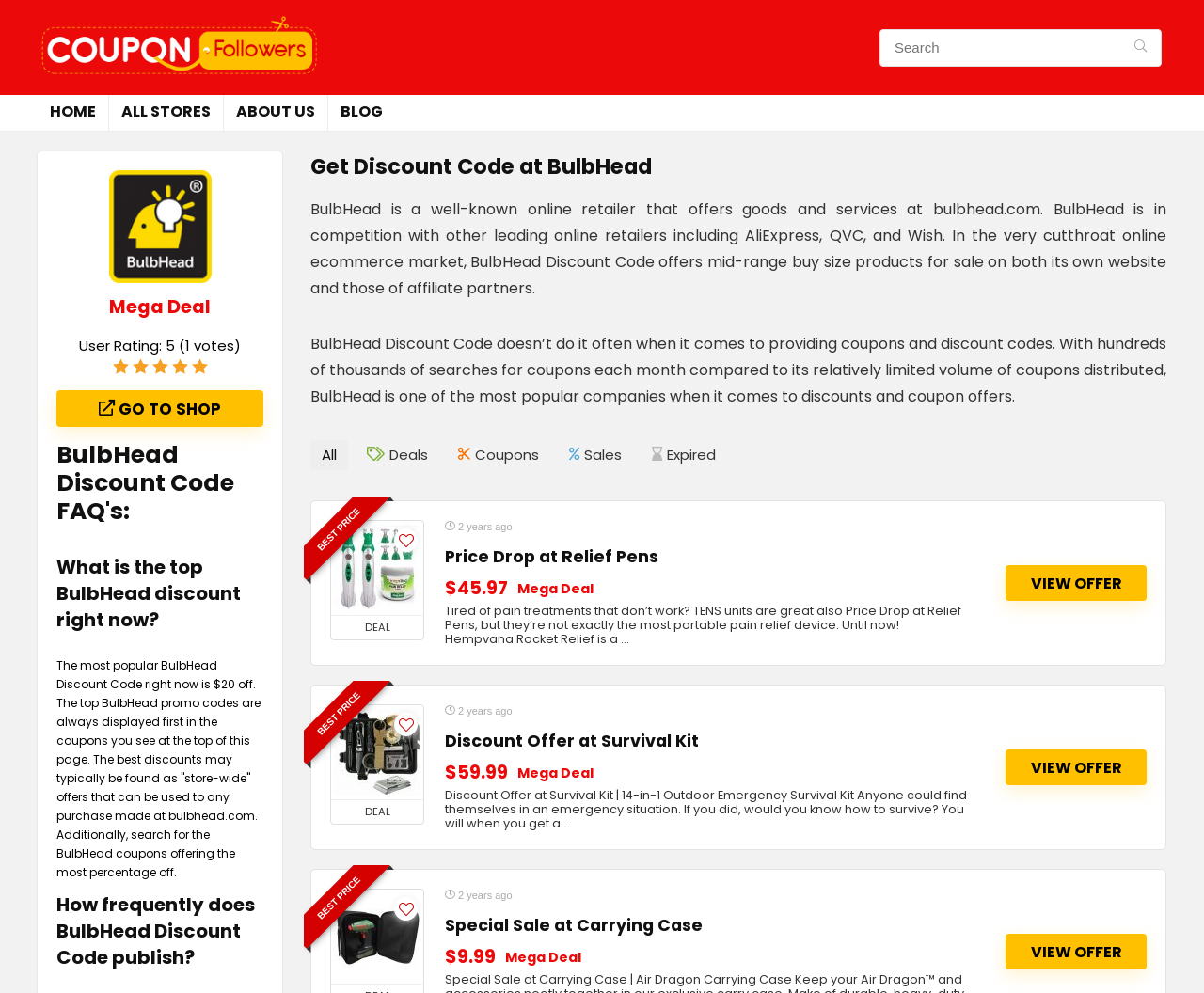Construct a comprehensive caption that outlines the webpage's structure and content.

The webpage is about BulbHead Discount Code, a platform that offers promo codes and discounts for online retailer BulbHead. At the top of the page, there is a search bar with a "Search" button next to it, allowing users to search for specific coupons or discounts. Below the search bar, there are navigation links to "HOME", "ALL STORES", "ABOUT US", and "BLOG".

The main content of the page is divided into several sections. The first section has a heading "Get Discount Code at BulbHead" and provides a brief introduction to BulbHead and its competition in the online ecommerce market. Below this section, there is an image of BulbHead Discount Code.

The next section is titled "Mega Deal" and has a user rating section with a rating of 1 vote. Below this section, there is a call-to-action button "GO TO SHOP" with an arrow icon.

The following section is an FAQ section, which answers questions about BulbHead Discount Code, such as what the top discount is and how frequently the platform publishes new deals.

Below the FAQ section, there are several deal sections, each with a heading, a brief description, and a "VIEW OFFER" button. These deals include "Price Drop at Relief Pens", "Discount Offer at Survival Kit", and "Special Sale at Carrying Case". Each deal section has an image, a price tag, and a "Mega Deal" label. The deals are arranged in a grid-like structure, with three deals per row.

Throughout the page, there are several "BEST PRICE" labels and "DEAL" labels, which highlight the discounted prices and promotions offered by BulbHead Discount Code.